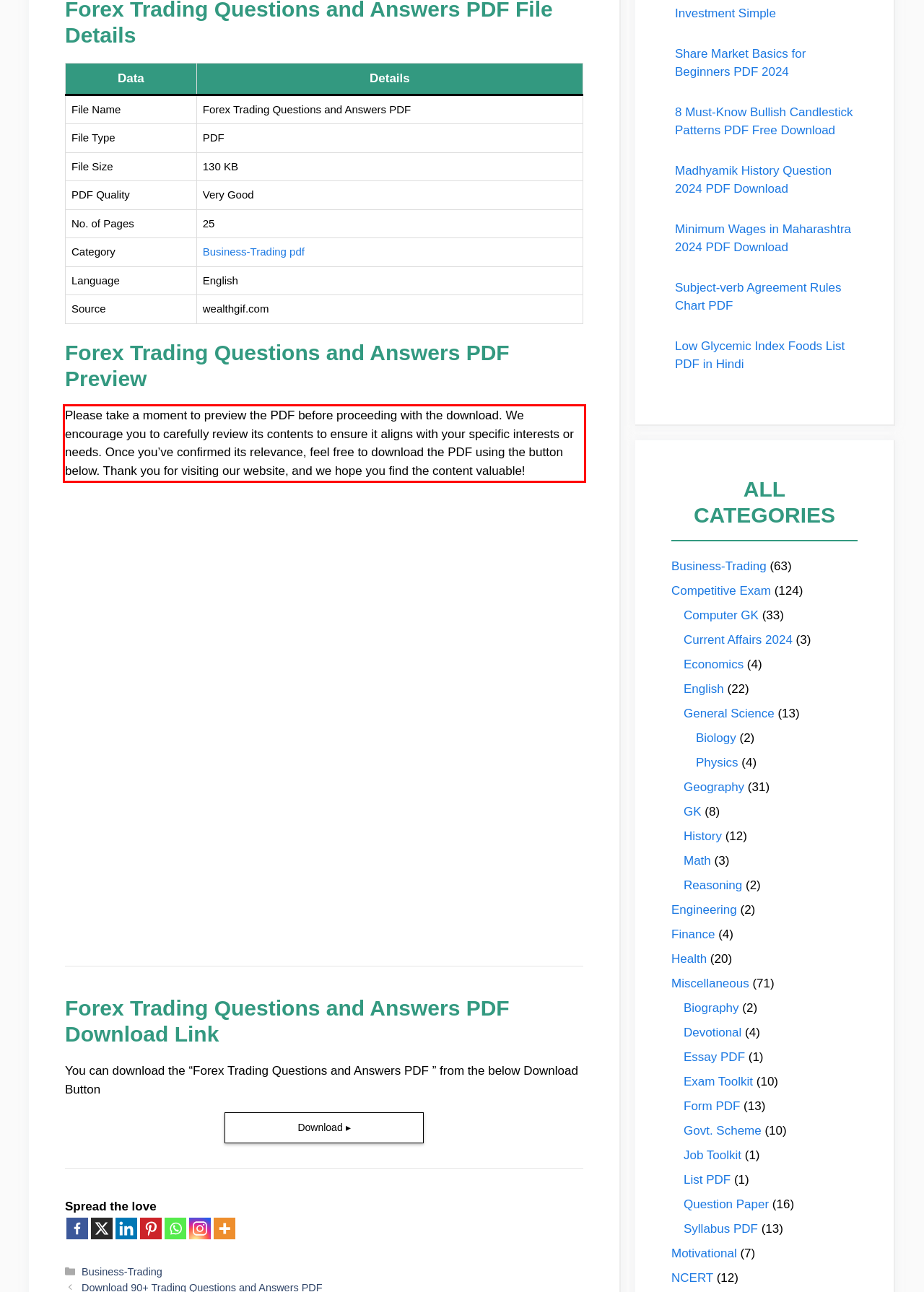Given a screenshot of a webpage containing a red rectangle bounding box, extract and provide the text content found within the red bounding box.

Please take a moment to preview the PDF before proceeding with the download. We encourage you to carefully review its contents to ensure it aligns with your specific interests or needs. Once you’ve confirmed its relevance, feel free to download the PDF using the button below. Thank you for visiting our website, and we hope you find the content valuable!